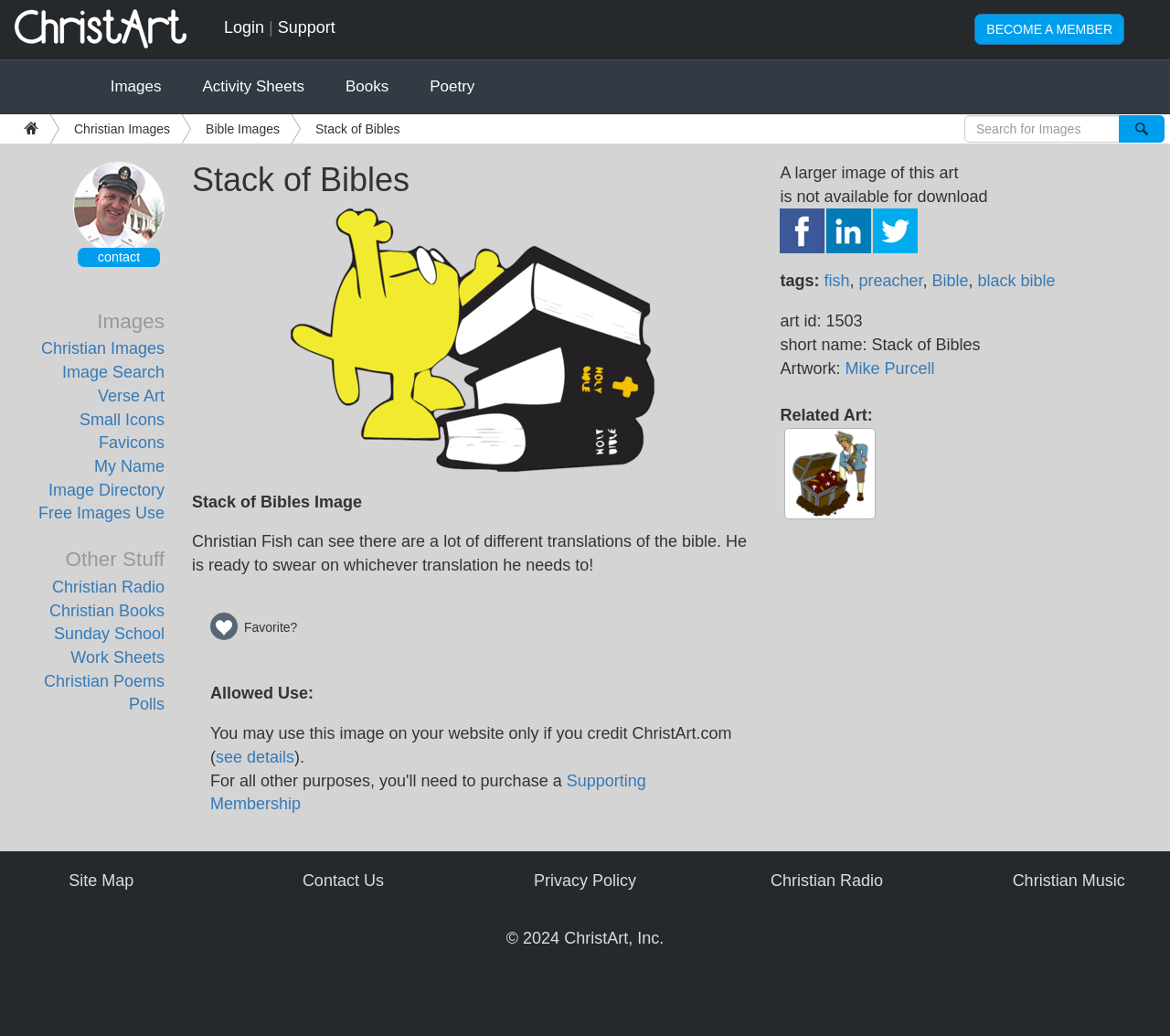Locate the bounding box coordinates of the element that needs to be clicked to carry out the instruction: "Login". The coordinates should be given as four float numbers ranging from 0 to 1, i.e., [left, top, right, bottom].

[0.191, 0.018, 0.226, 0.036]